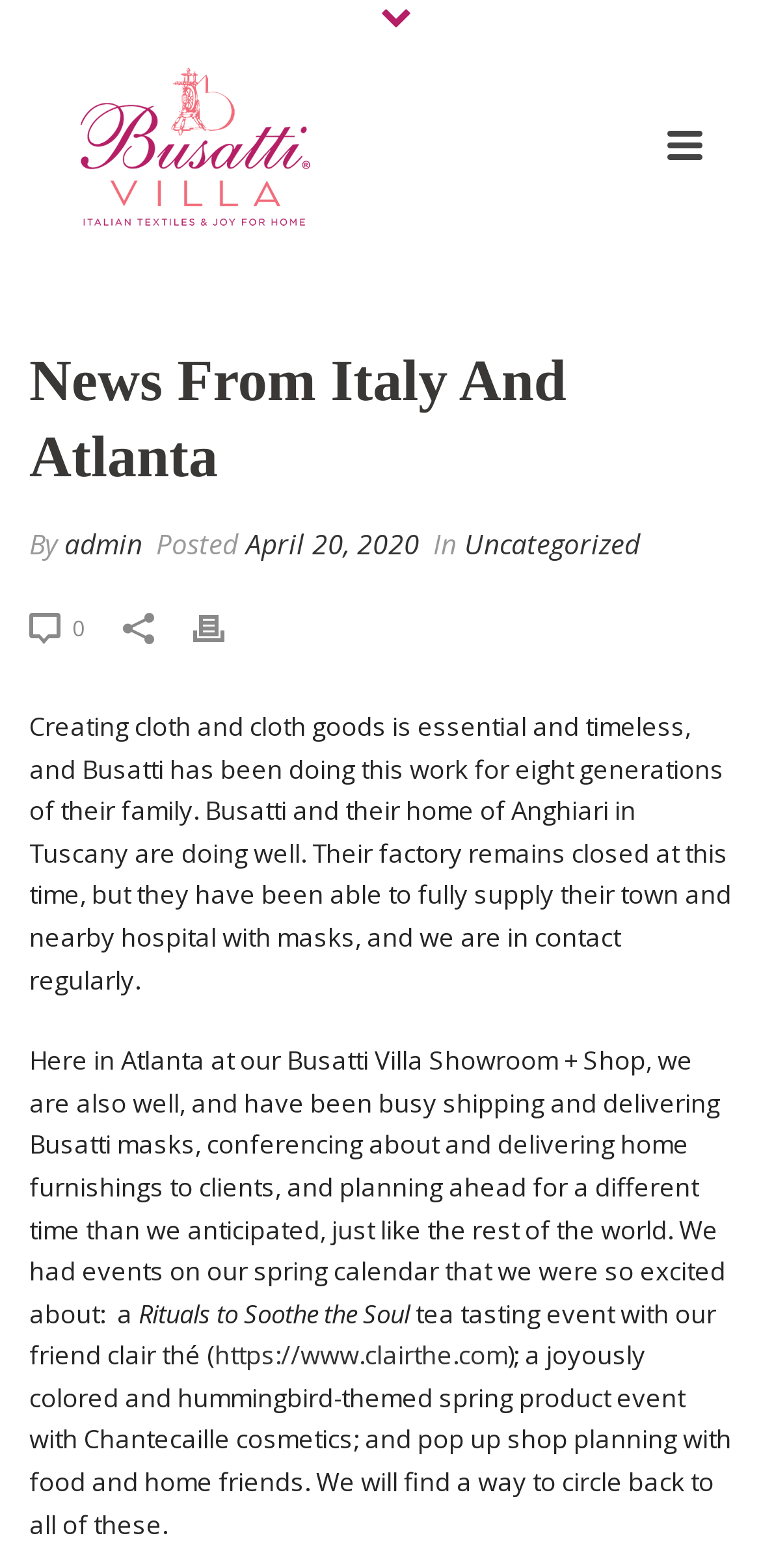Provide a one-word or brief phrase answer to the question:
What is the author of the latest article?

admin